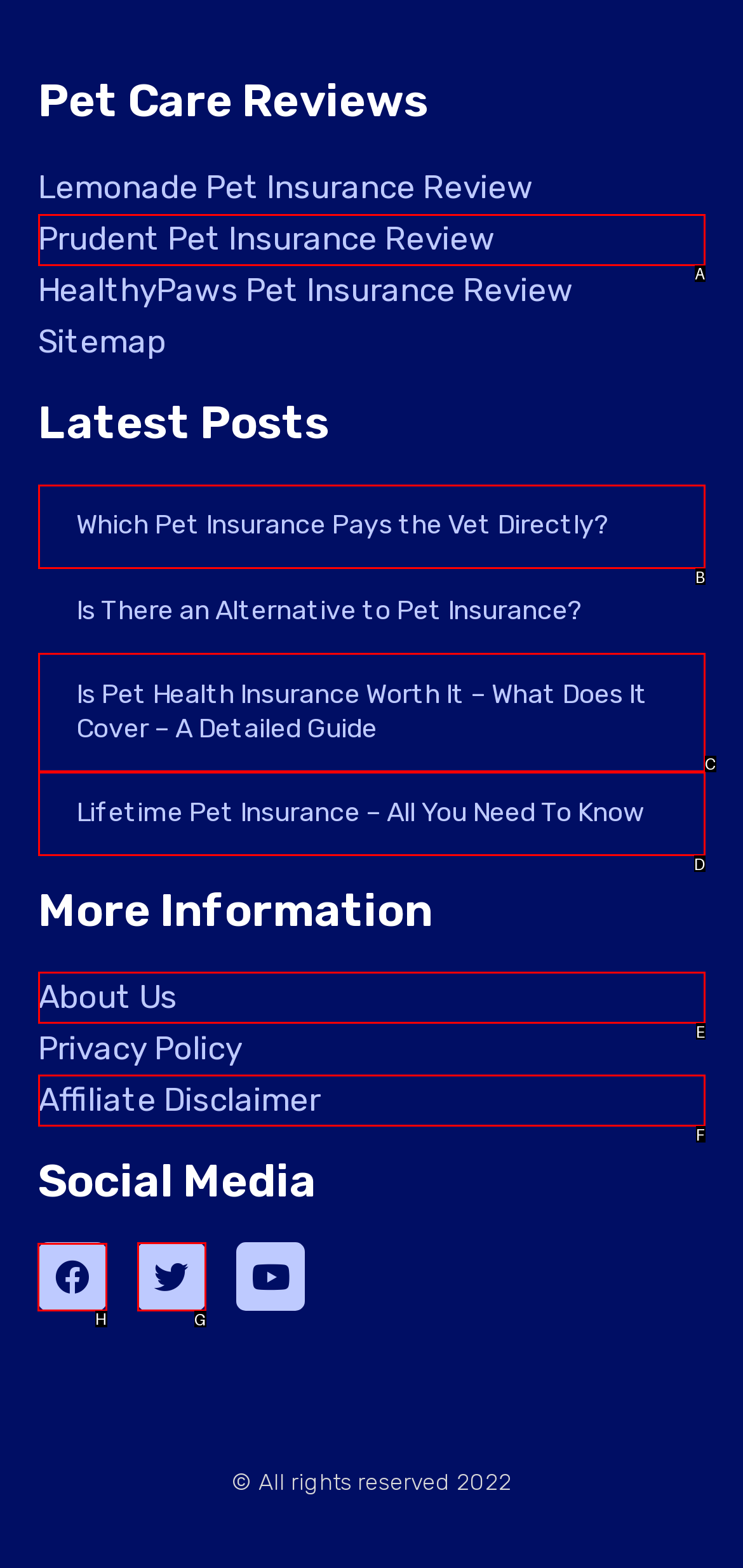Which option should I select to accomplish the task: Follow on Facebook? Respond with the corresponding letter from the given choices.

H